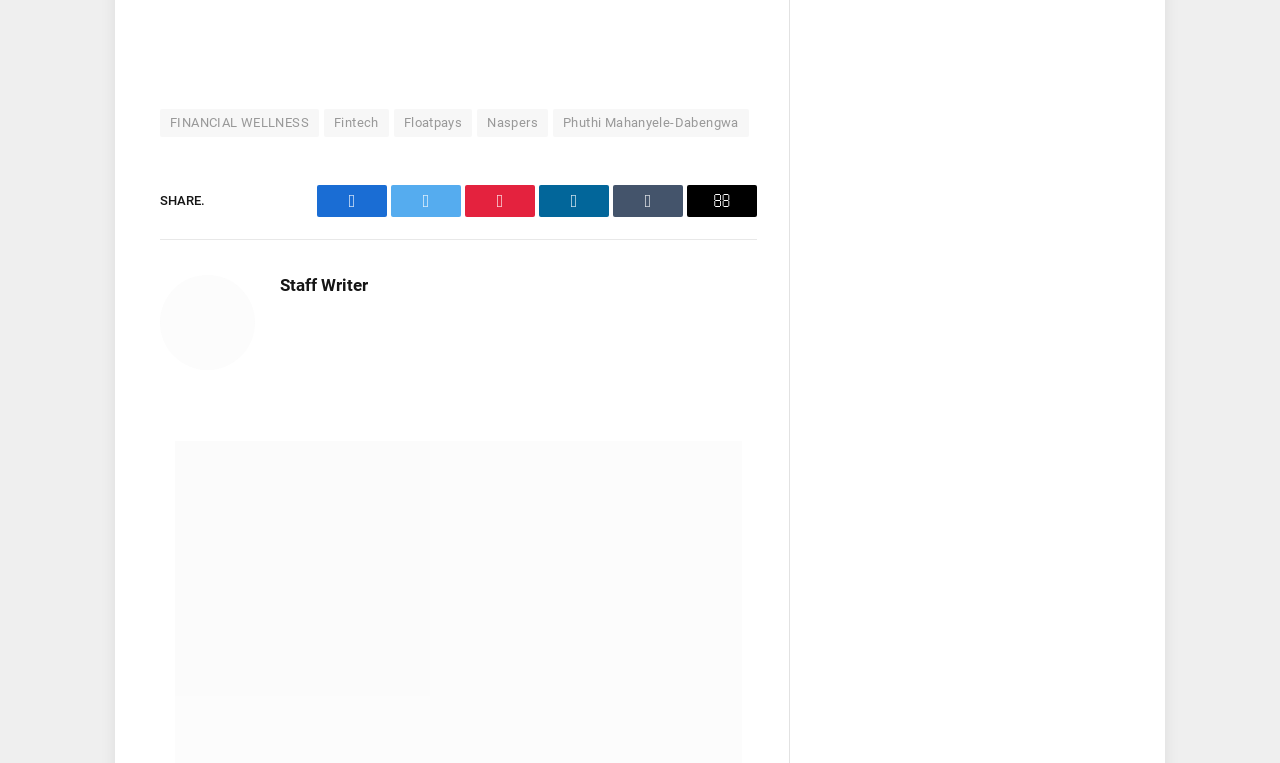Highlight the bounding box coordinates of the element you need to click to perform the following instruction: "Explore Floatpays."

[0.308, 0.143, 0.369, 0.179]